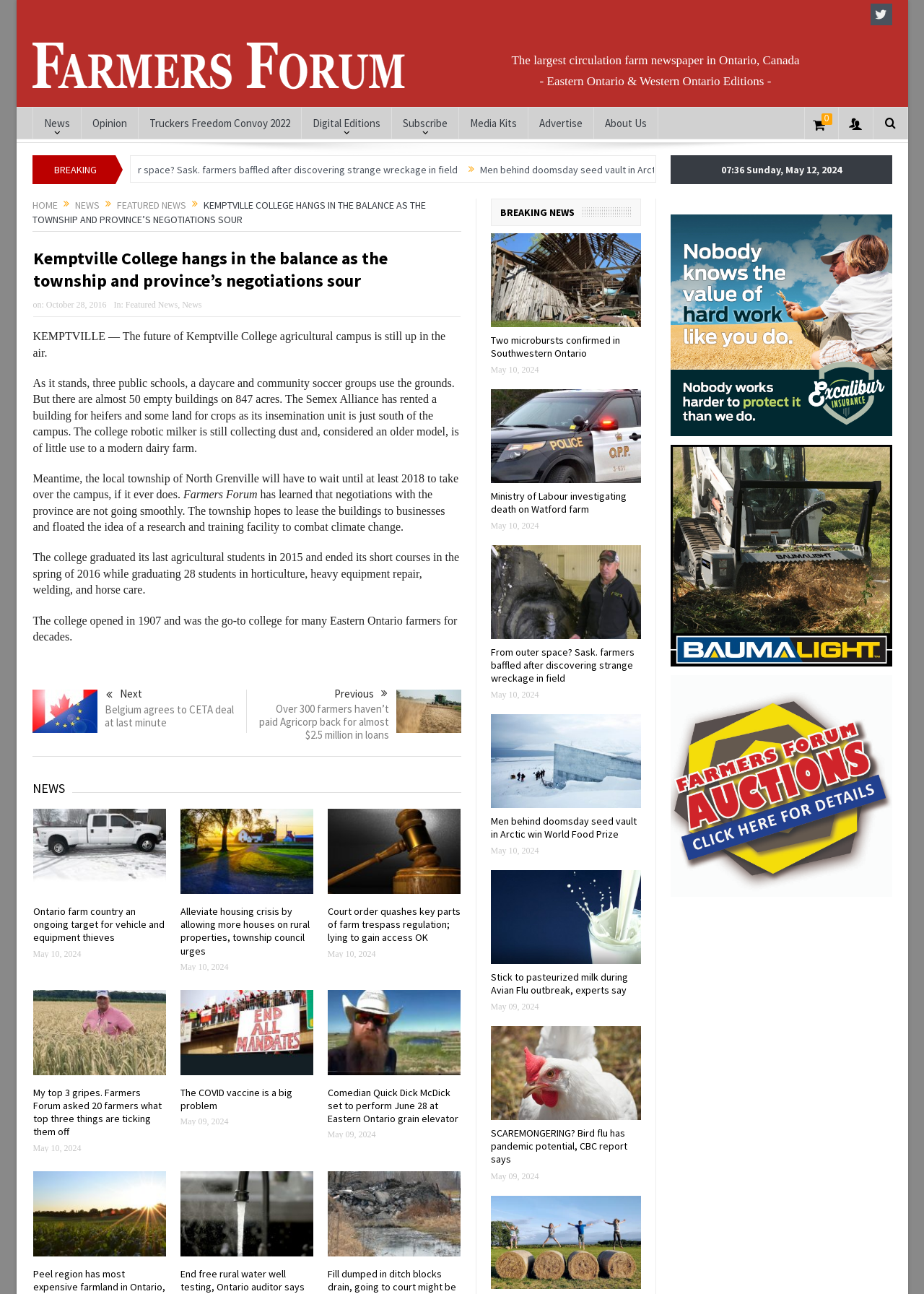Determine the bounding box coordinates for the element that should be clicked to follow this instruction: "Read the news 'Ontario farm country an ongoing target for vehicle and equipment thieves'". The coordinates should be given as four float numbers between 0 and 1, in the format [left, top, right, bottom].

[0.036, 0.657, 0.179, 0.666]